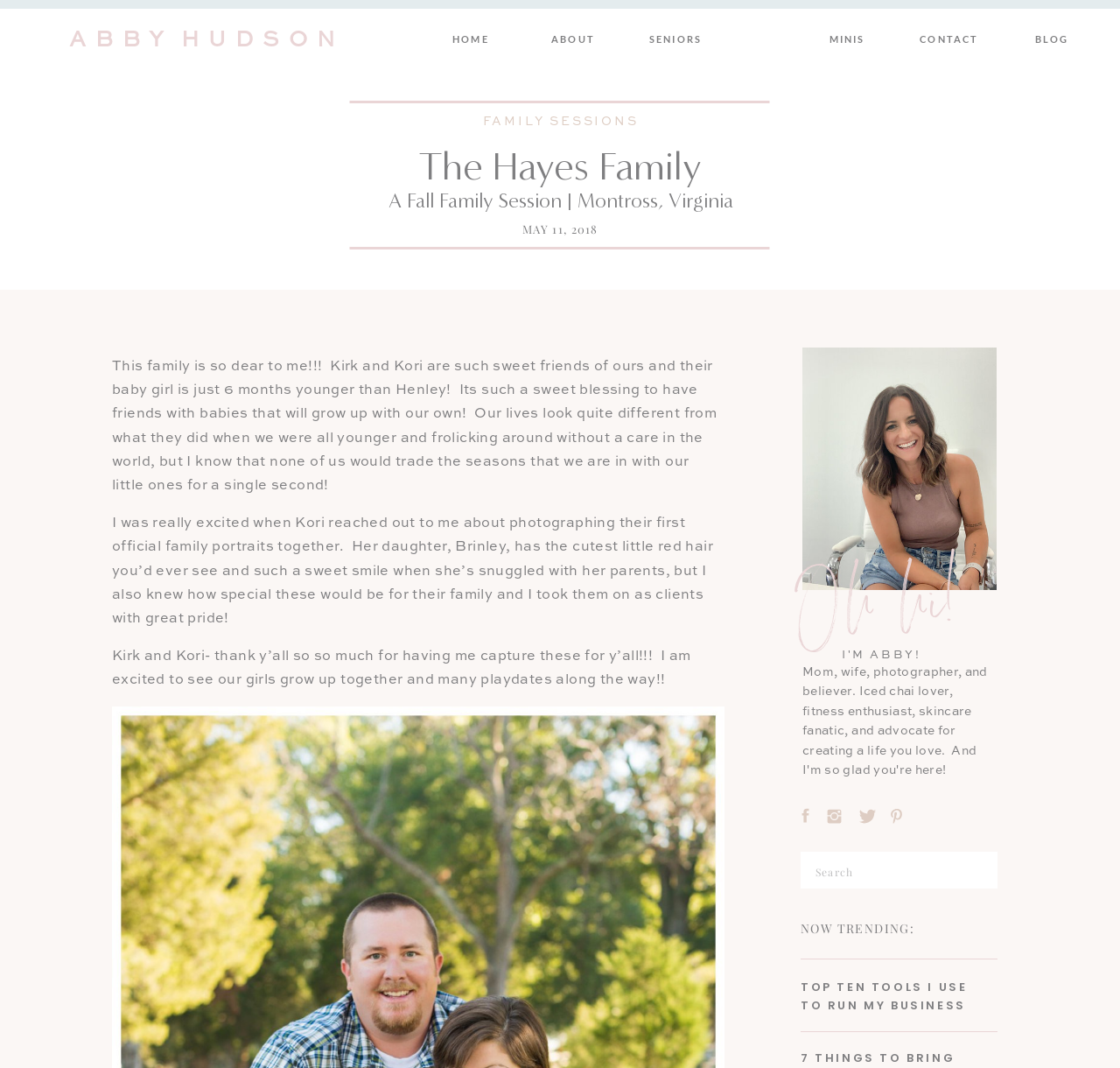Identify the bounding box coordinates necessary to click and complete the given instruction: "Click HOME".

[0.404, 0.031, 0.437, 0.042]